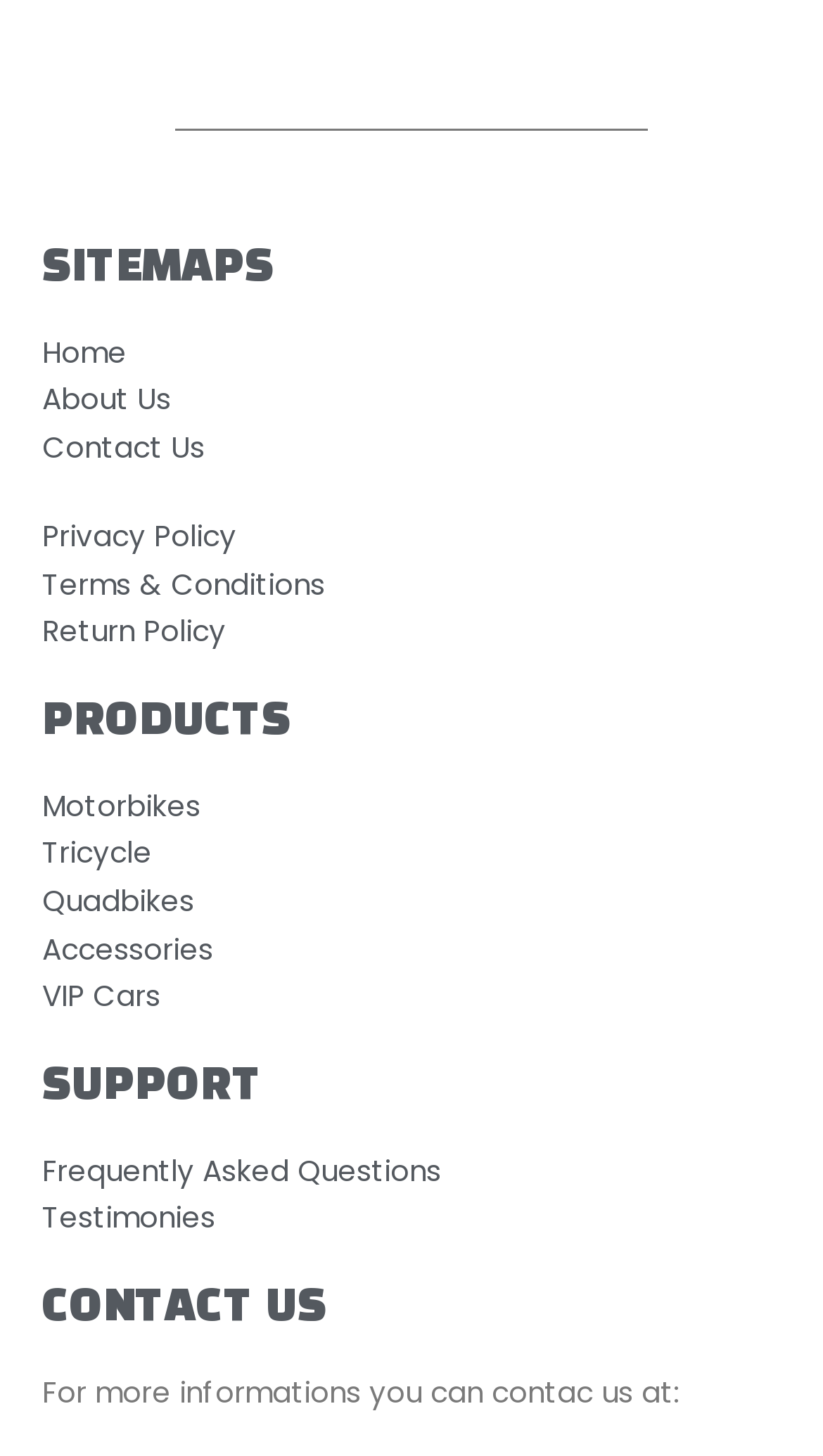Could you provide the bounding box coordinates for the portion of the screen to click to complete this instruction: "contact us"?

[0.051, 0.883, 0.397, 0.912]